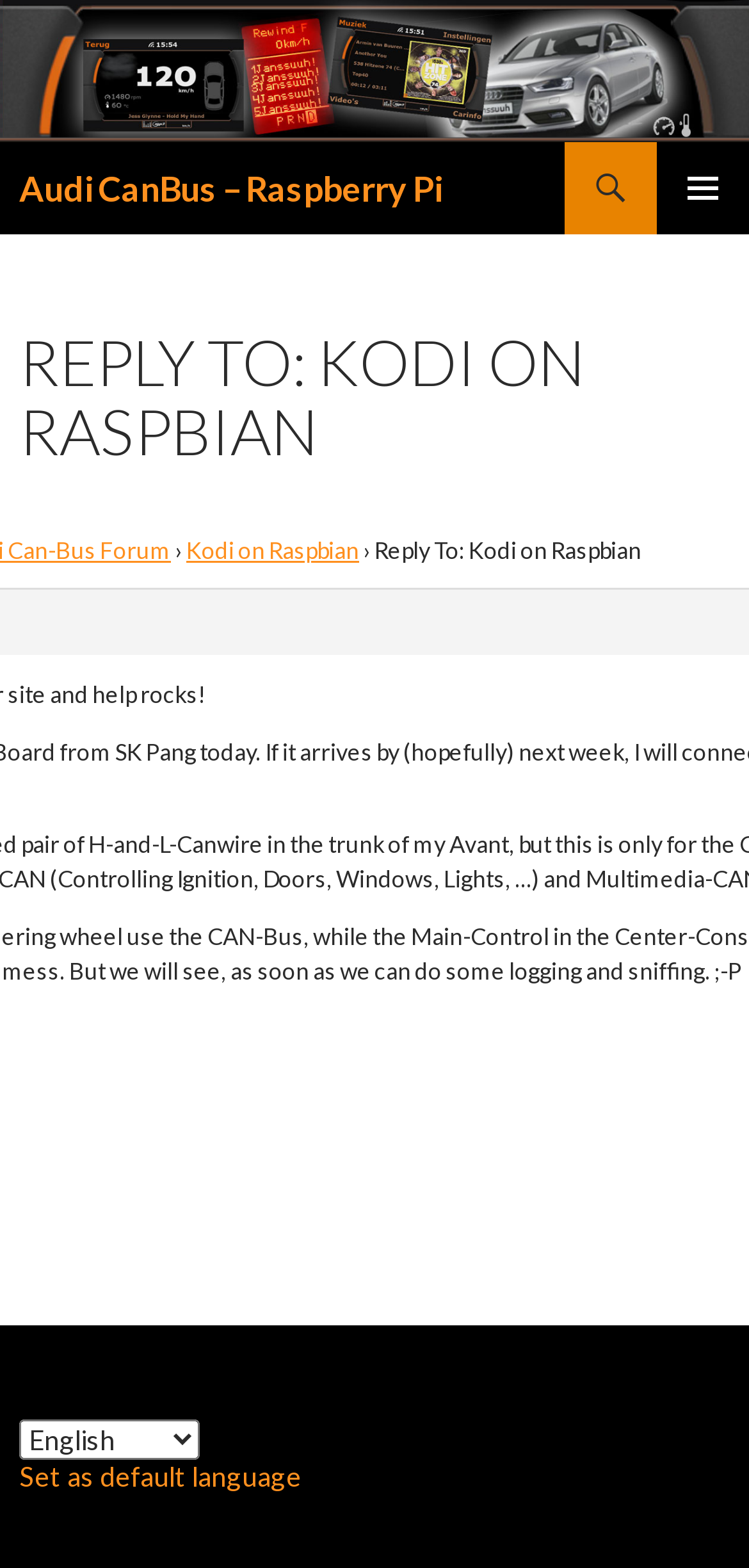Use a single word or phrase to answer this question: 
What is the topic of the article?

Kodi on Raspbian